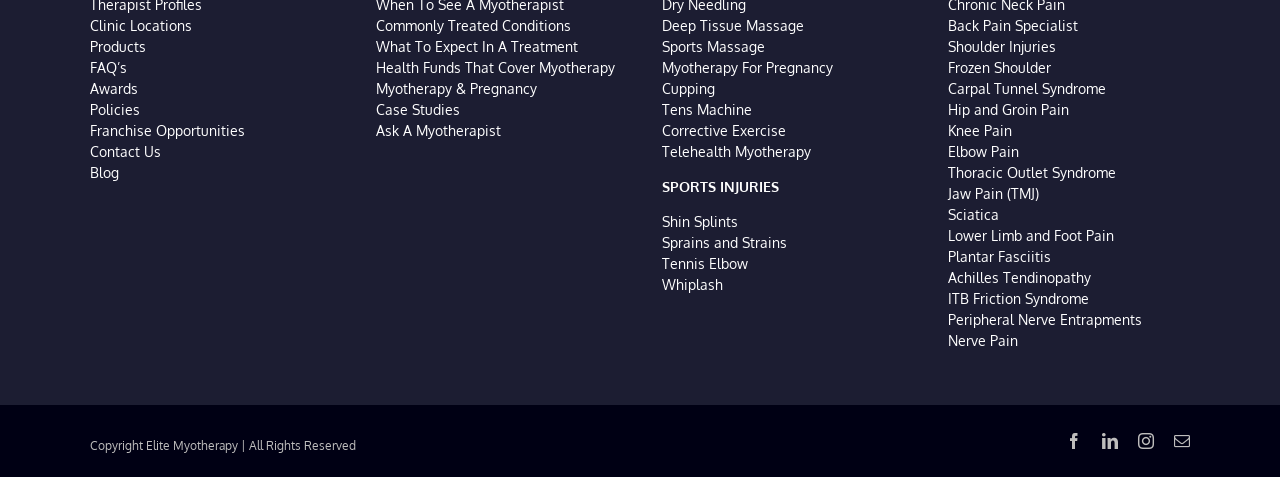Find the bounding box coordinates of the clickable area required to complete the following action: "Click on Clinic Locations".

[0.07, 0.035, 0.15, 0.071]